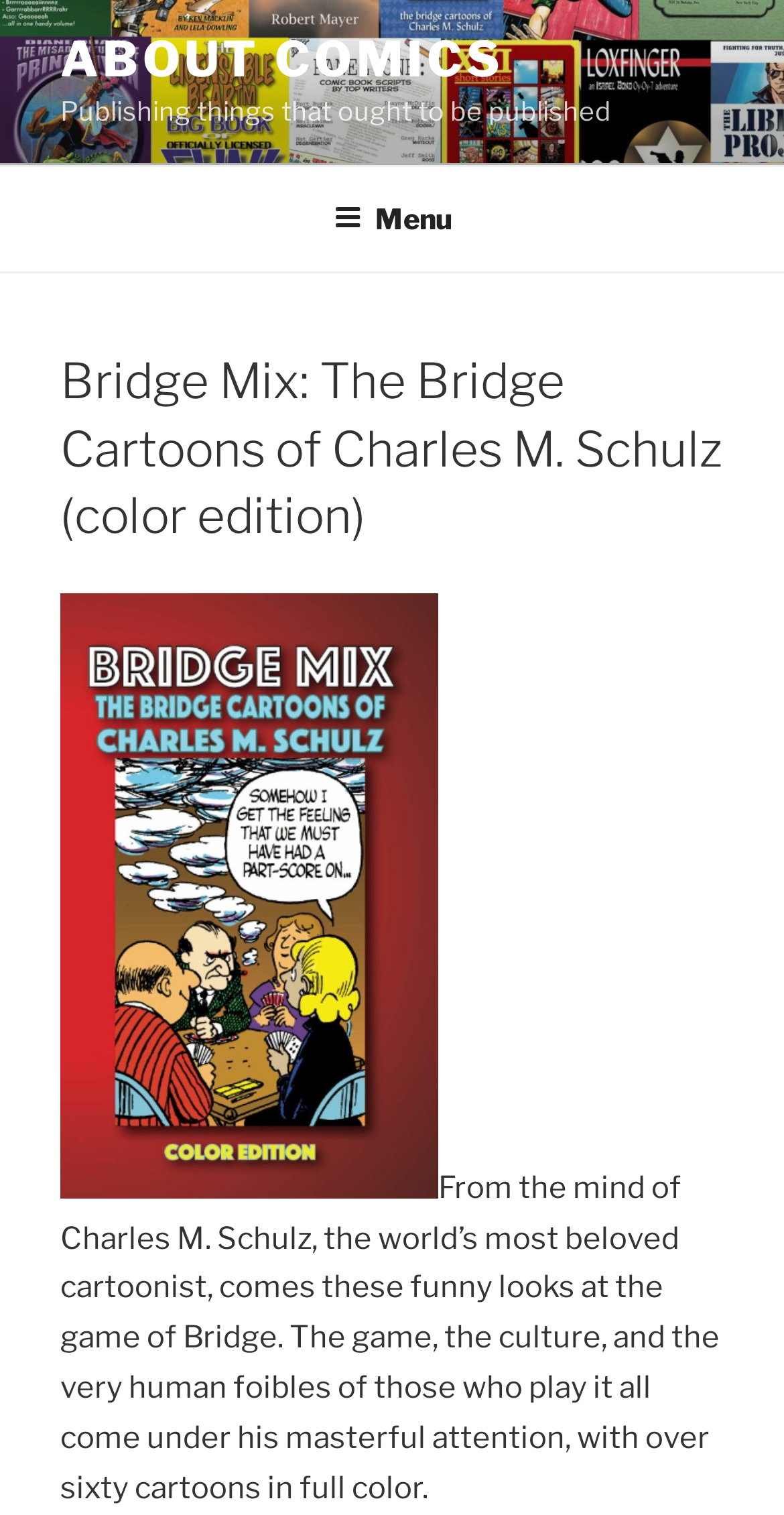How many cartoons are included in this book?
Provide a one-word or short-phrase answer based on the image.

over sixty